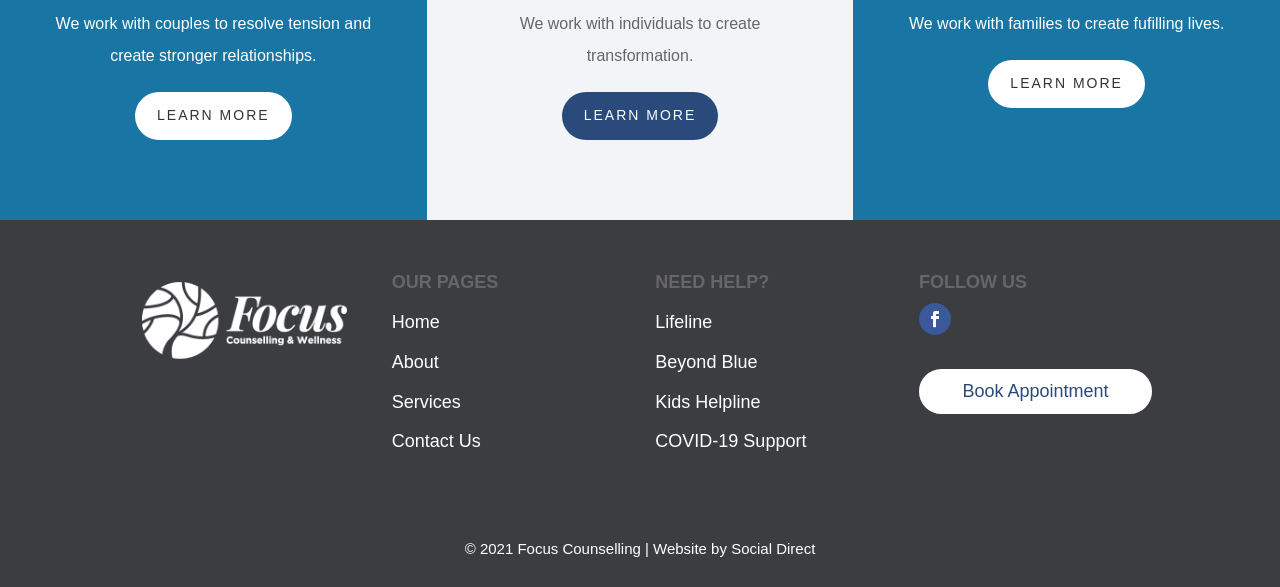Can you specify the bounding box coordinates for the region that should be clicked to fulfill this instruction: "Search for RNA-related data".

None